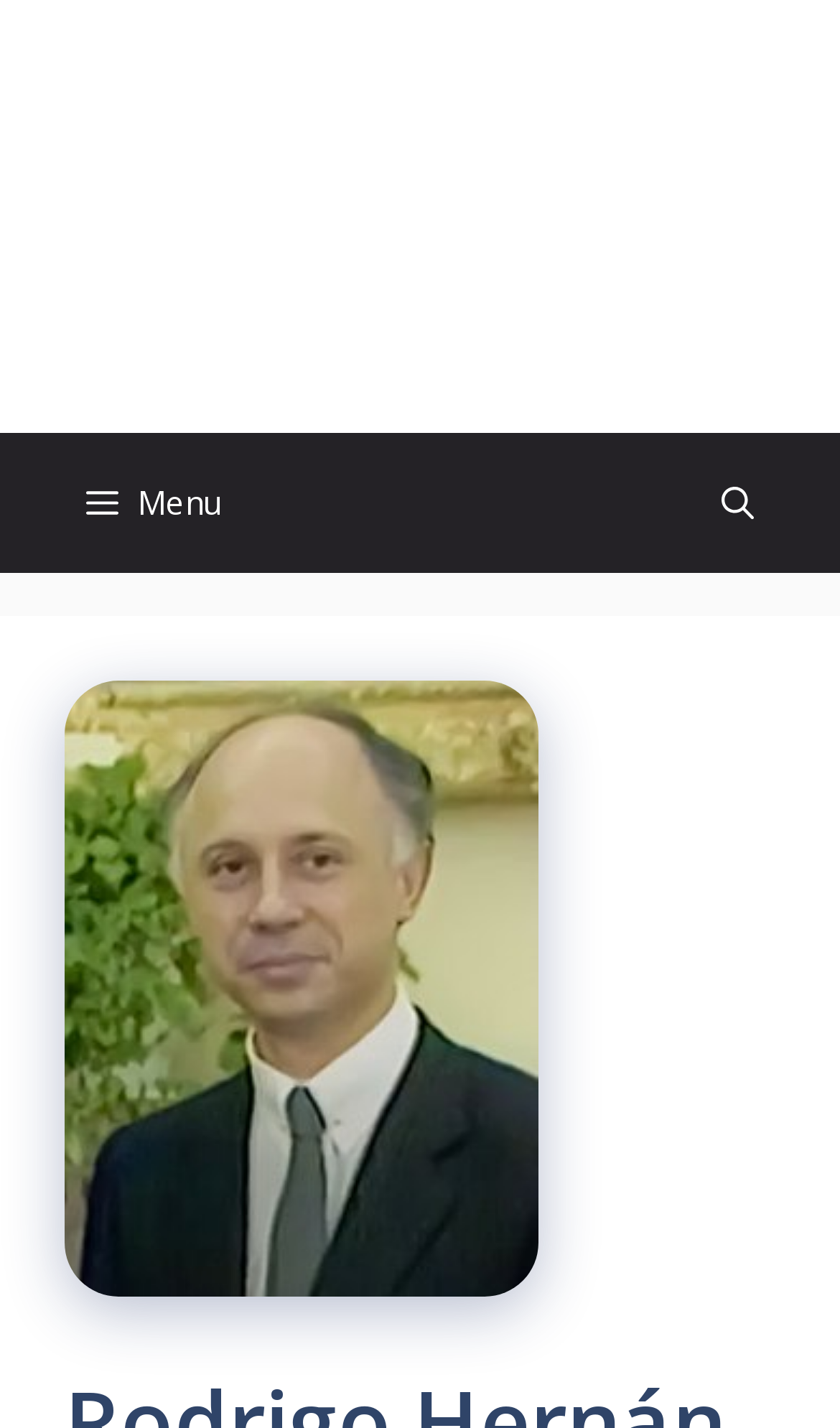Provide the bounding box coordinates of the UI element that matches the description: "Menu".

[0.051, 0.304, 0.313, 0.402]